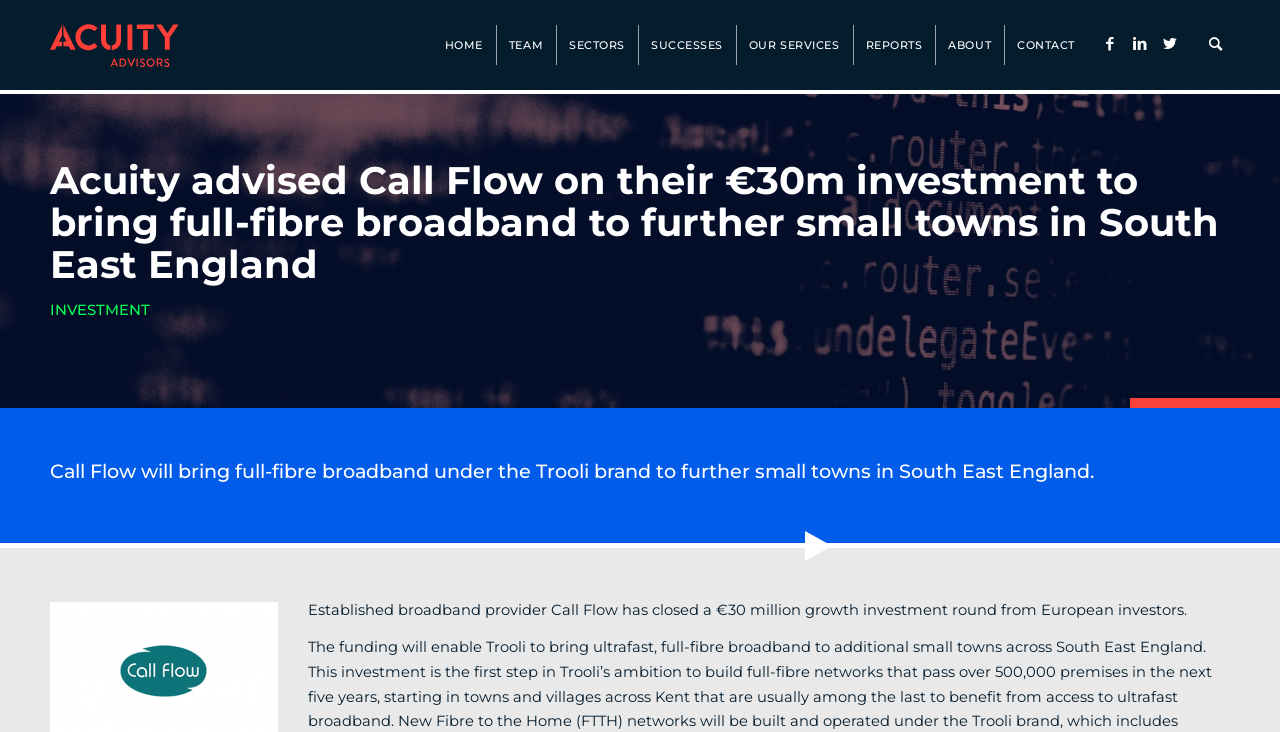Give an in-depth explanation of the webpage layout and content.

The webpage appears to be a news article or a press release from Acuity Advisors, a financial advisory firm. At the top left corner, there is a logo of Acuity Advisors, which is an image linked to the company's homepage. Next to the logo, there are several navigation links, including "HOME", "TEAM", "SECTORS", "SUCCESSES", "OUR SERVICES", "REPORTS", "ABOUT", and "CONTACT", which are evenly spaced and aligned horizontally.

Below the navigation links, there is a main heading that reads "Acuity advised Call Flow on their €30m investment to bring full-fibre broadband to further small towns in South East England". This heading is followed by a subheading "INVESTMENT" and then the main article content. The article discusses how Call Flow, a broadband provider, has closed a €30 million growth investment round from European investors to bring full-fibre broadband to further small towns in South East England under the Trooli brand.

At the bottom right corner, there are social media links to Facebook, LinkedIn, and Twitter, as well as a search link. The overall layout is organized, with clear headings and concise text. There are two main sections: the navigation and logo area at the top, and the main article content below.